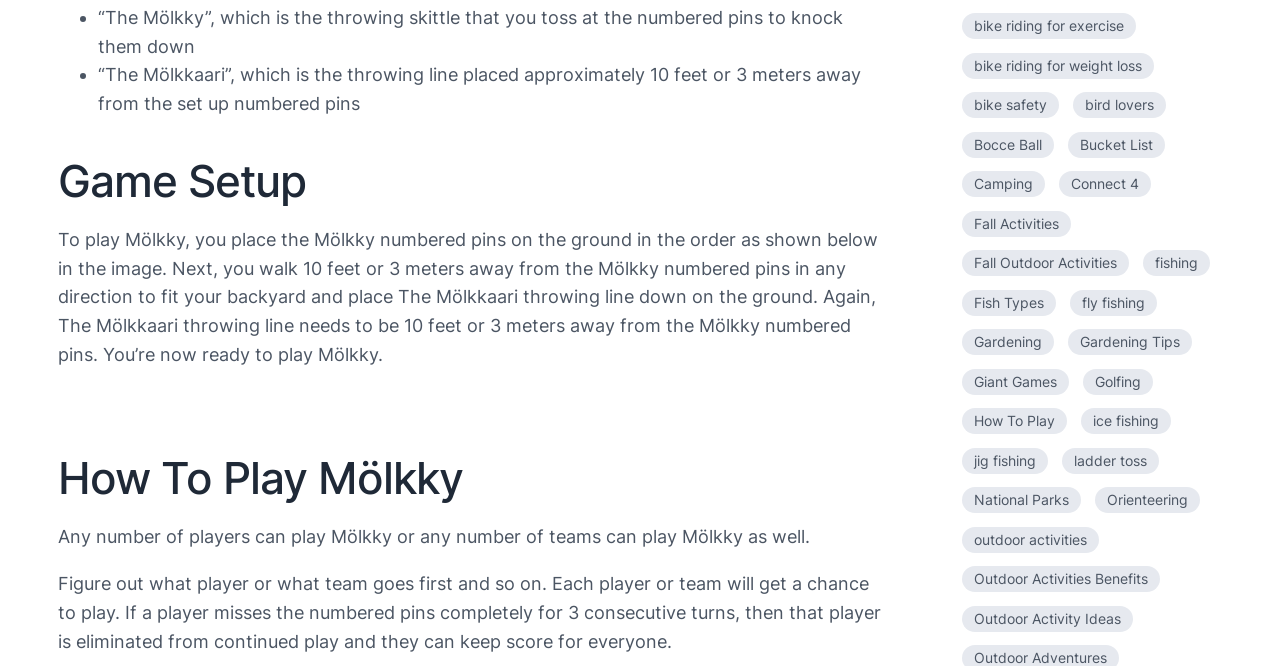Pinpoint the bounding box coordinates of the element you need to click to execute the following instruction: "Explore 'Bocce Ball'". The bounding box should be represented by four float numbers between 0 and 1, in the format [left, top, right, bottom].

[0.752, 0.197, 0.824, 0.237]